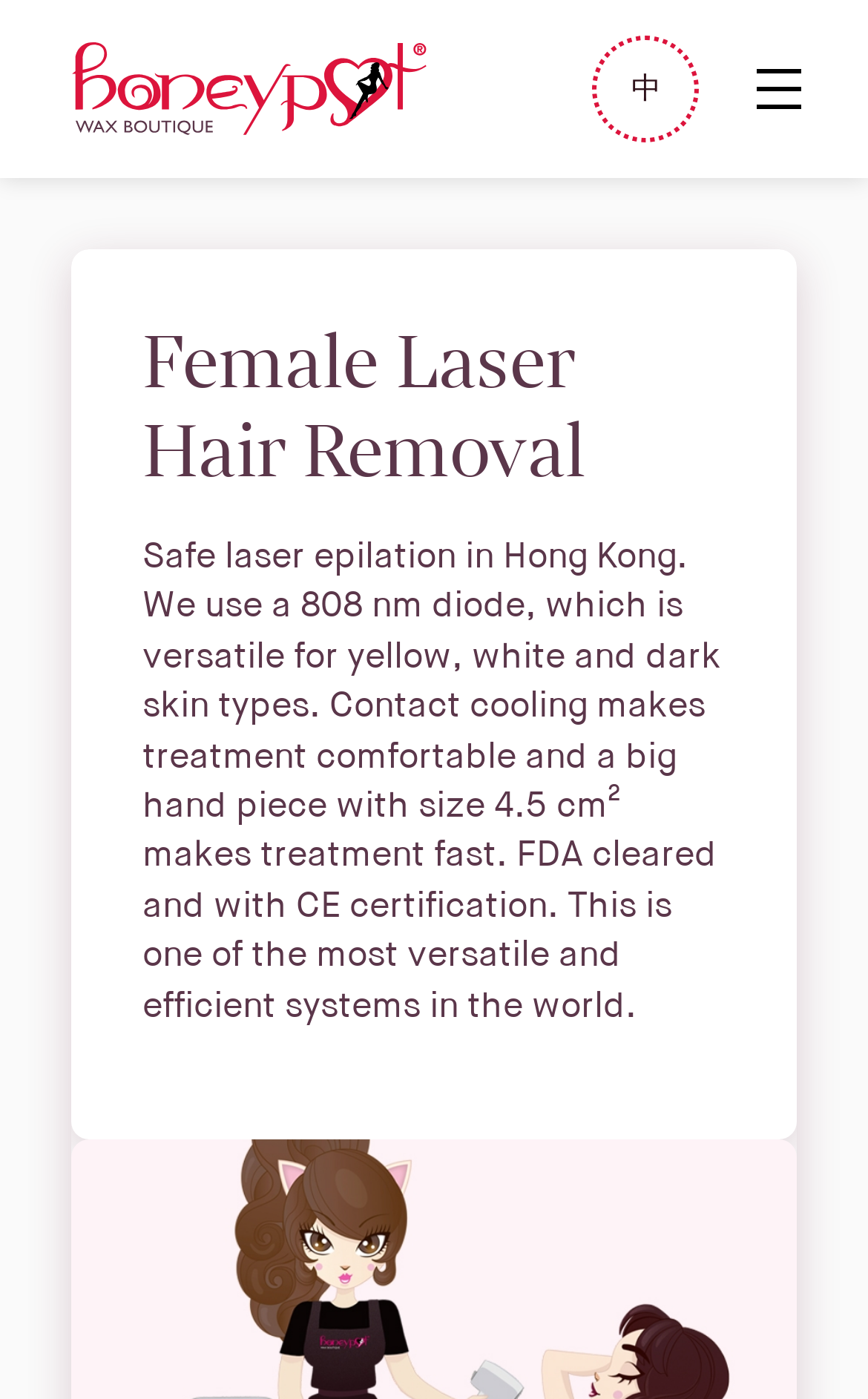With reference to the screenshot, provide a detailed response to the question below:
What is the size of the hand piece used for treatment?

According to the webpage, 'a big hand piece with size 4.5 cm² makes treatment fast.' This implies that the size of the hand piece used for treatment is 4.5 cm².